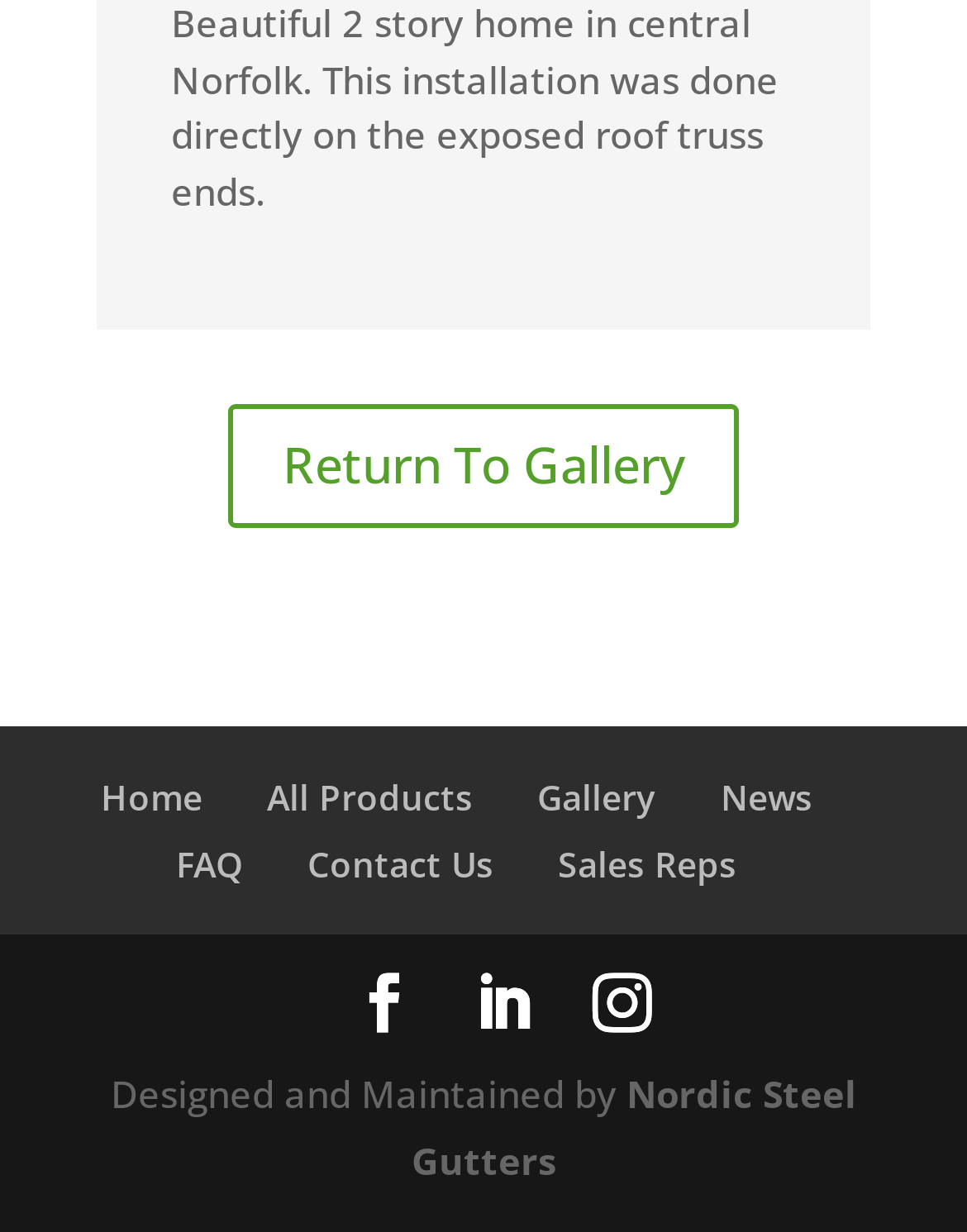Determine the bounding box coordinates of the clickable element to achieve the following action: 'Check FAQ'. Provide the coordinates as four float values between 0 and 1, formatted as [left, top, right, bottom].

[0.182, 0.683, 0.251, 0.721]